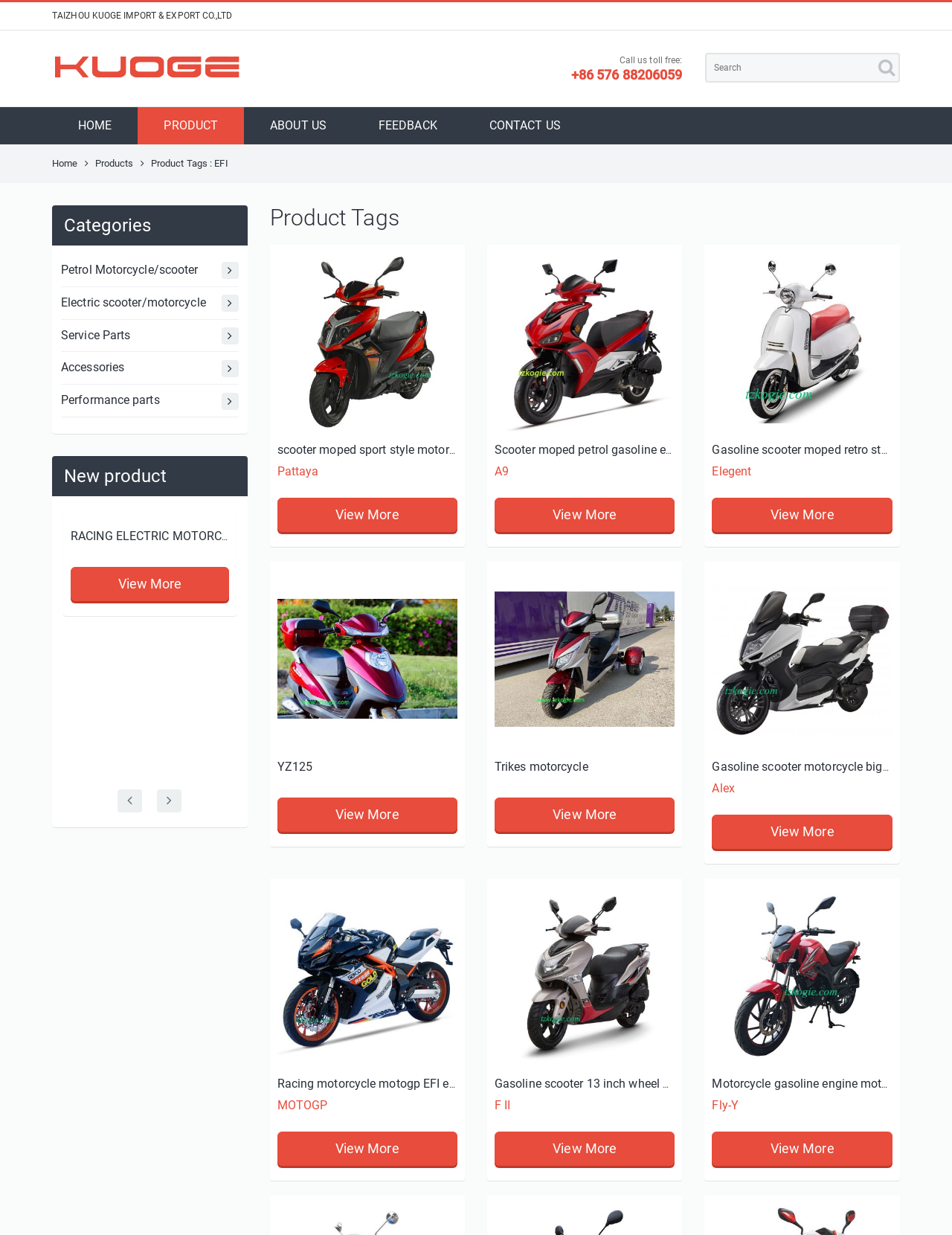What are the categories of products?
Answer the question with as much detail as you can, using the image as a reference.

The categories of products can be found on the left side of the webpage, where there are links to different categories such as 'Petrol Motorcycle/scooter', 'Electric scooter/motorcycle', 'Service Parts', 'Accessories', and 'Performance parts'.